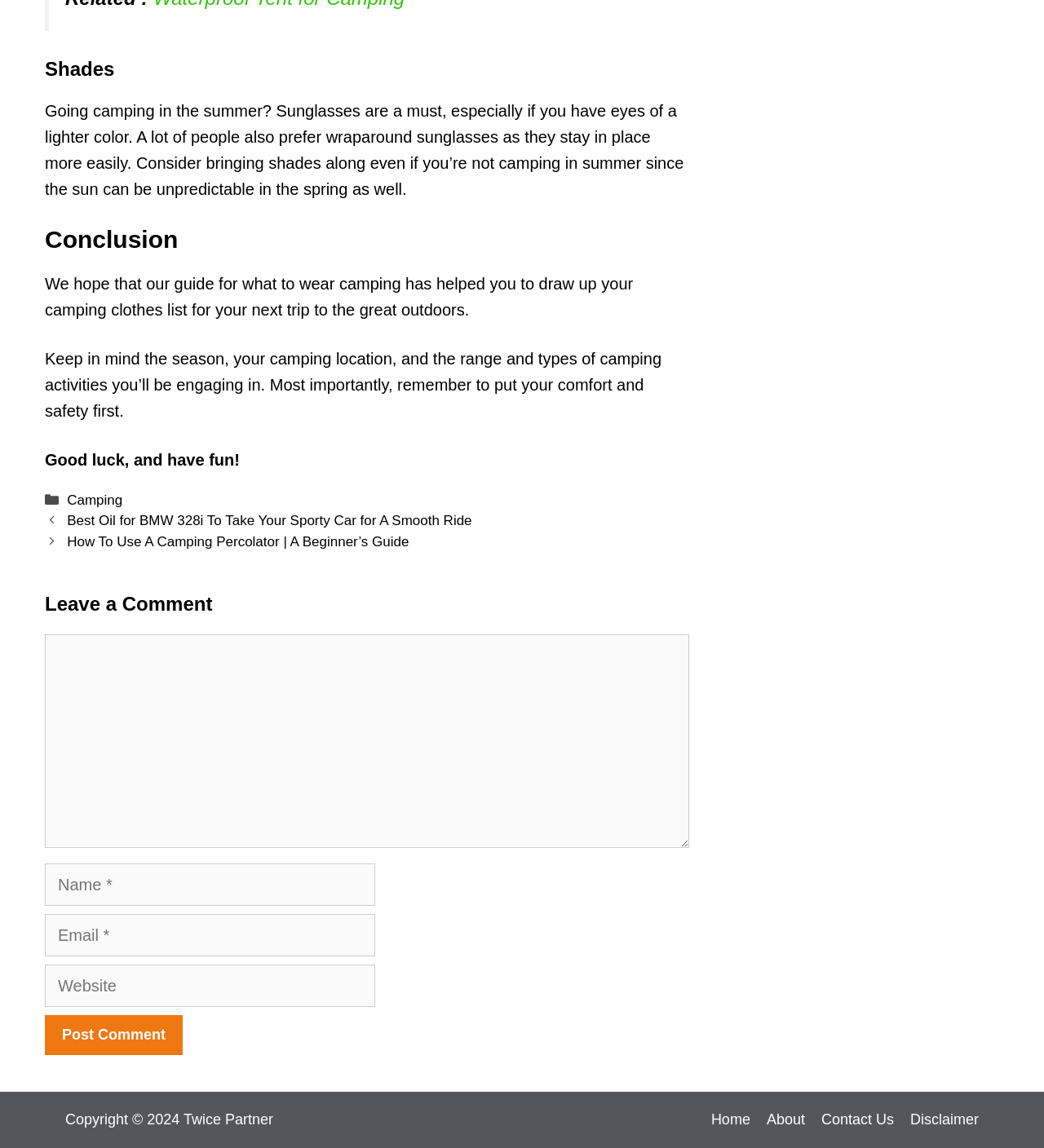What is the copyright year mentioned at the bottom of the page?
Provide an in-depth answer to the question, covering all aspects.

The webpage displays a copyright notice at the bottom of the page, which indicates that the content is copyrighted by Twice Partner in the year 2024.